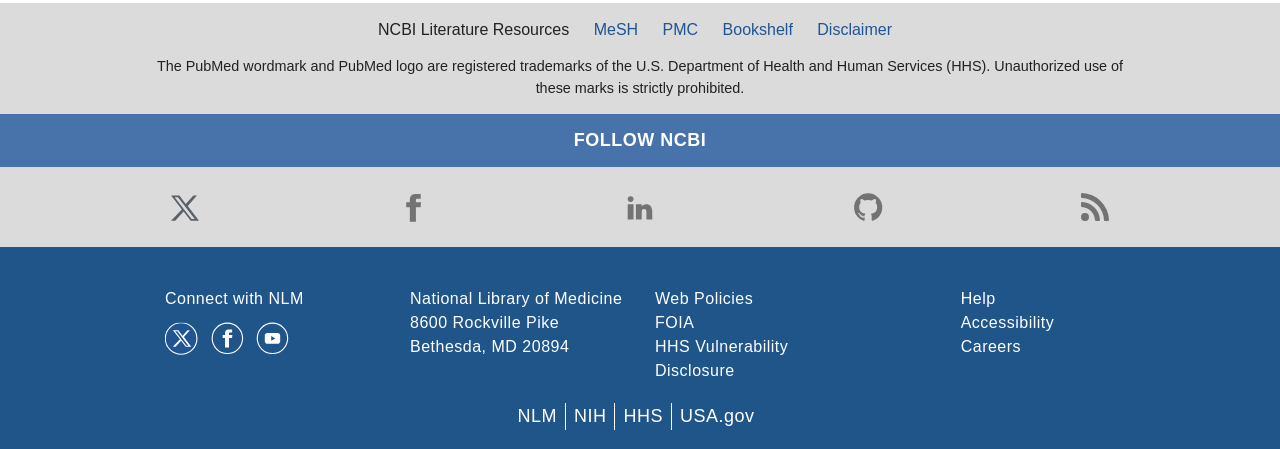Identify the bounding box of the UI component described as: "Bookshelf".

[0.557, 0.04, 0.627, 0.093]